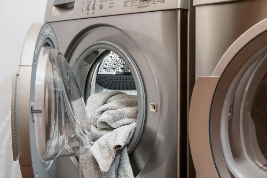Provide a short, one-word or phrase answer to the question below:
What is the purpose of the Super Deal Portable Compact Washing Machine?

Effortless laundry solutions